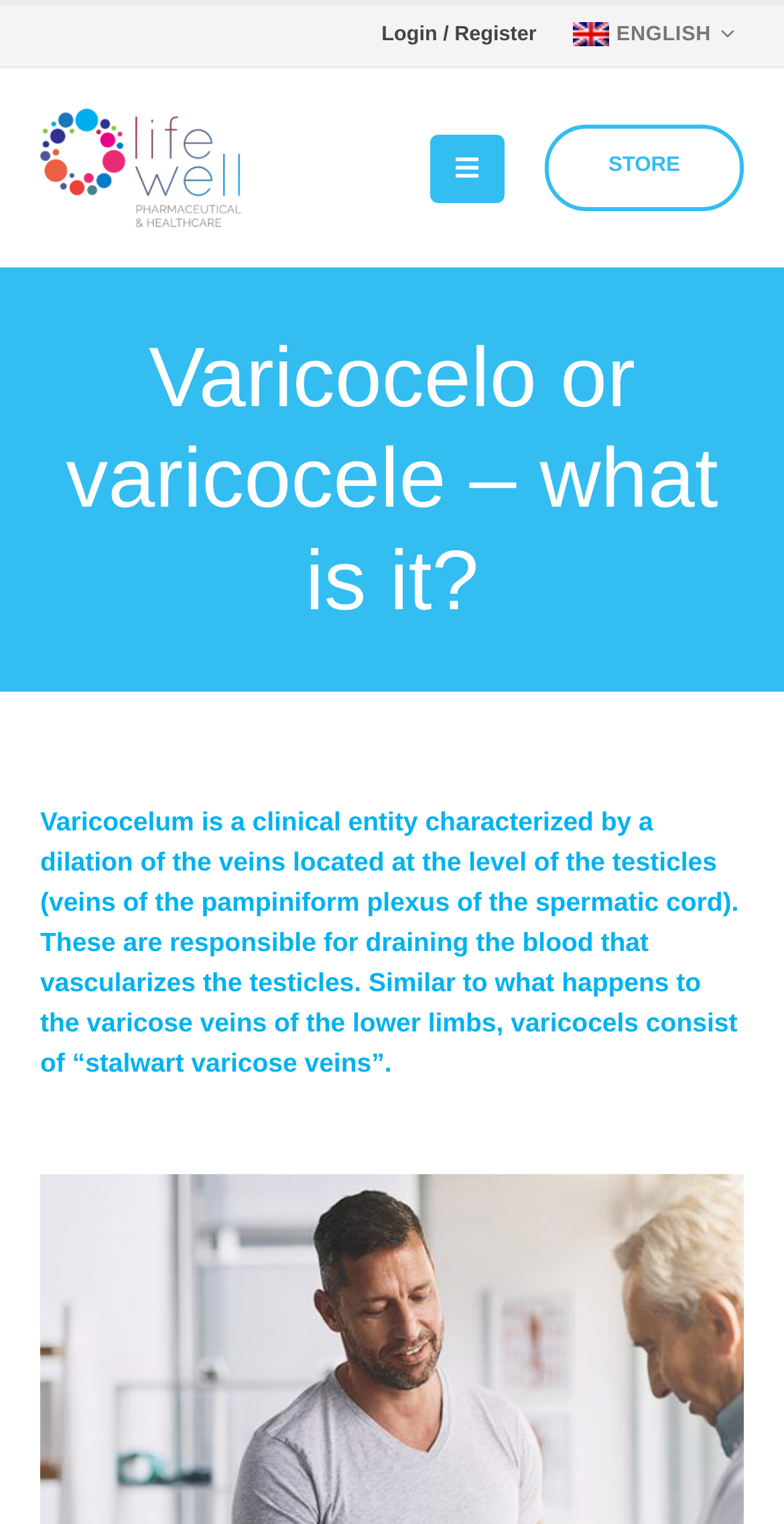Locate the bounding box coordinates of the element I should click to achieve the following instruction: "Click on Login / Register".

[0.487, 0.016, 0.684, 0.03]